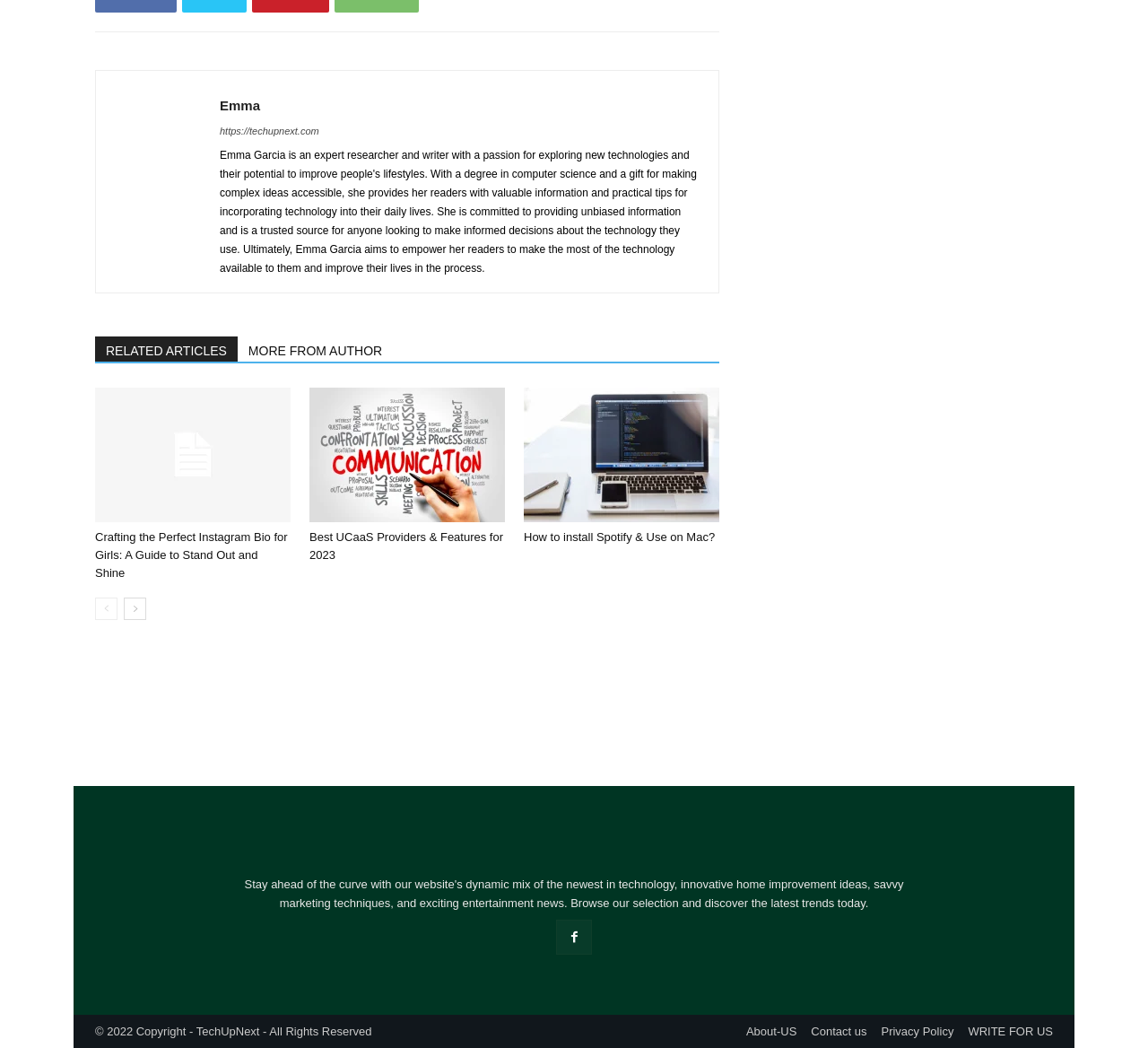Identify the bounding box coordinates necessary to click and complete the given instruction: "Click on the 'Emma' link".

[0.191, 0.093, 0.227, 0.108]